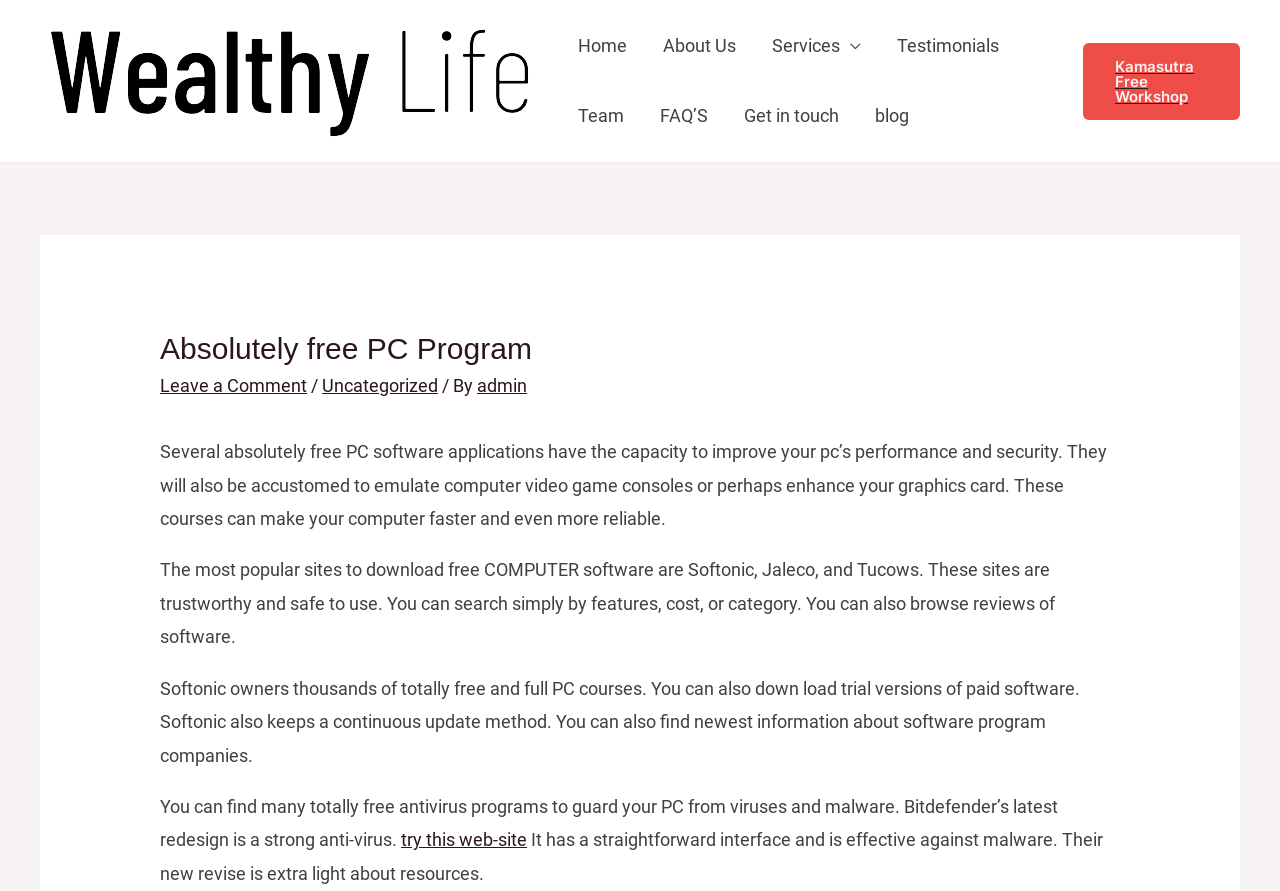Can you provide the bounding box coordinates for the element that should be clicked to implement the instruction: "Read the 'Kamasutra Free Workshop' article"?

[0.846, 0.048, 0.969, 0.134]